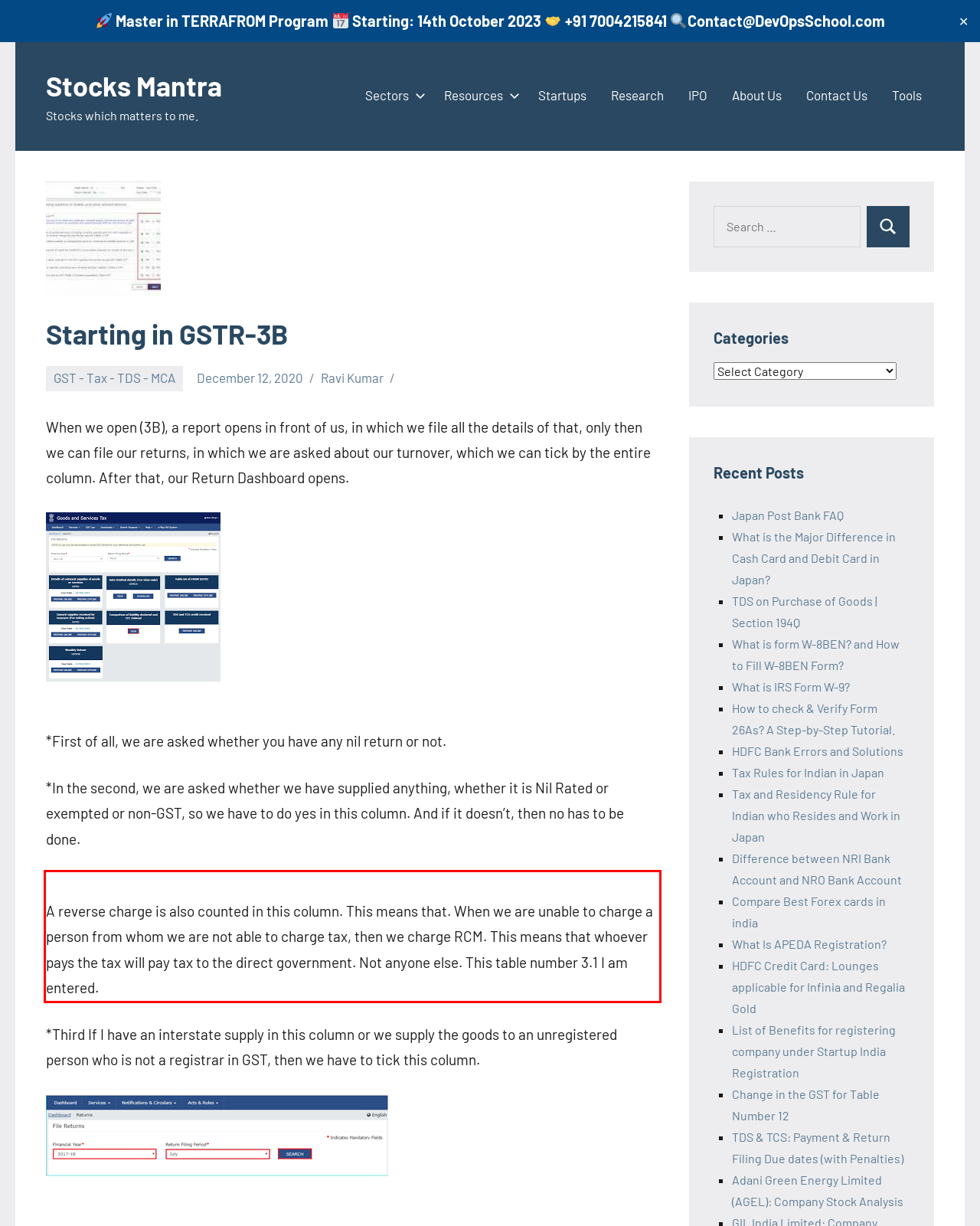Please extract the text content from the UI element enclosed by the red rectangle in the screenshot.

A reverse charge is also counted in this column. This means that. When we are unable to charge a person from whom we are not able to charge tax, then we charge RCM. This means that whoever pays the tax will pay tax to the direct government. Not anyone else. This table number 3.1 I am entered.